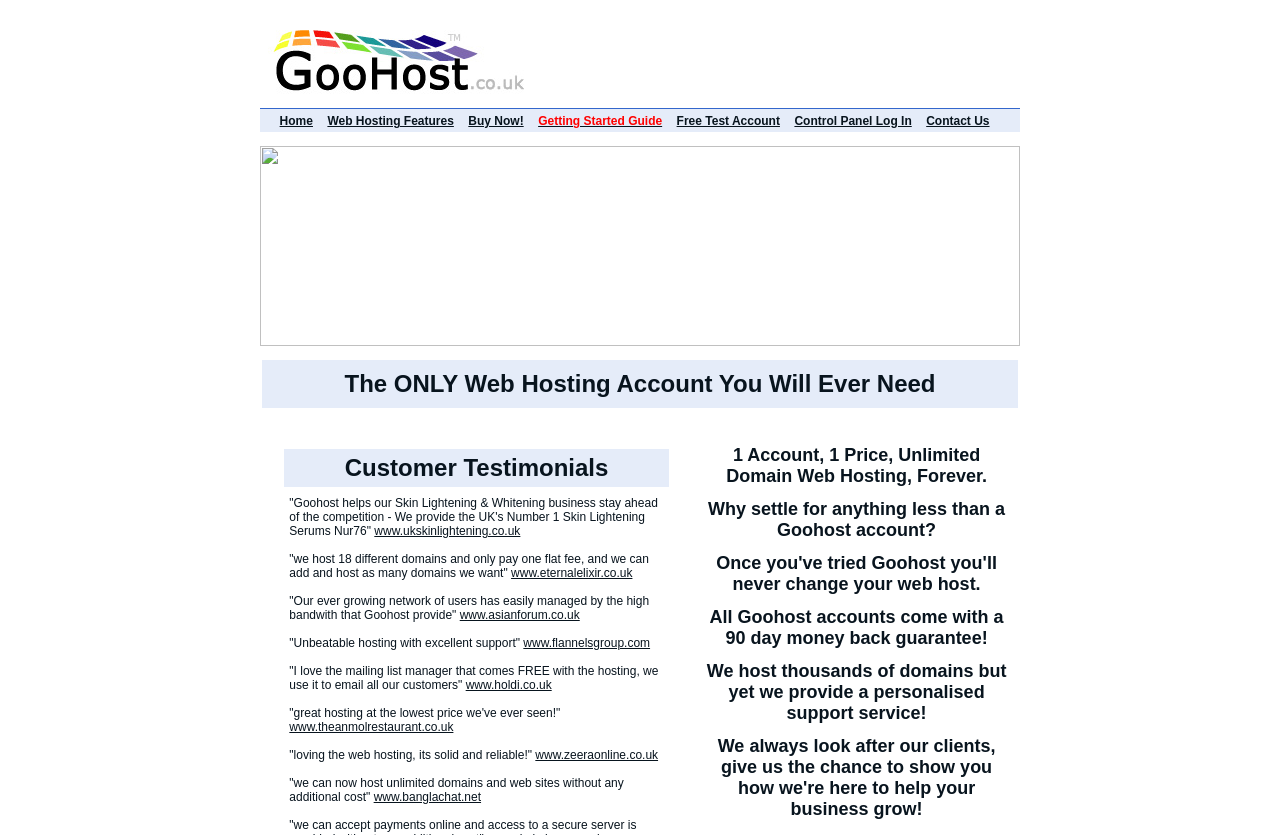Reply to the question below using a single word or brief phrase:
What is the unique selling point of this web hosting service?

Unlimited domains